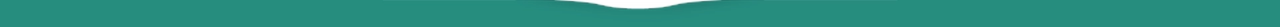Reply to the question with a brief word or phrase: What is the effect of the color palette on the webpage?

Cohesive look